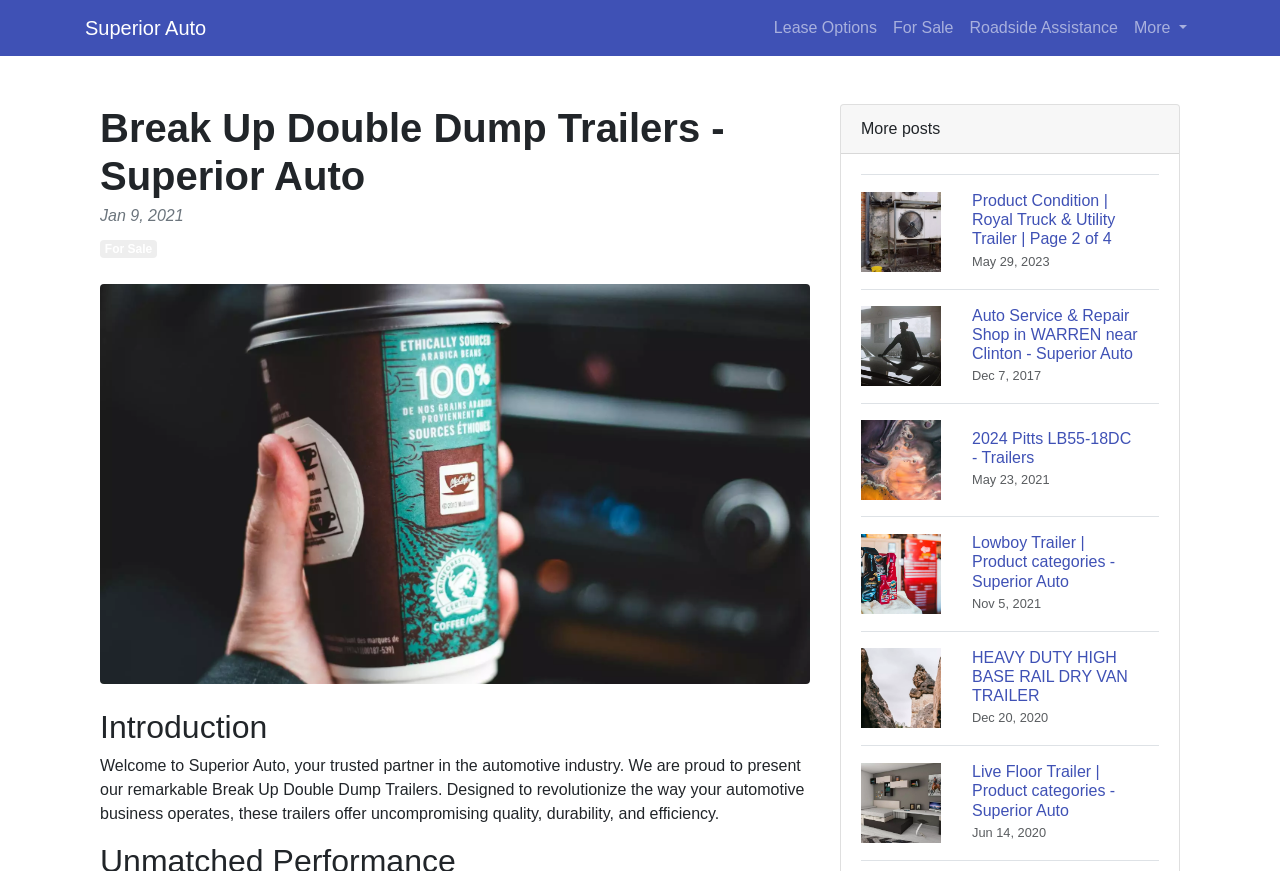Find and provide the bounding box coordinates for the UI element described with: "For Sale".

[0.078, 0.276, 0.123, 0.296]